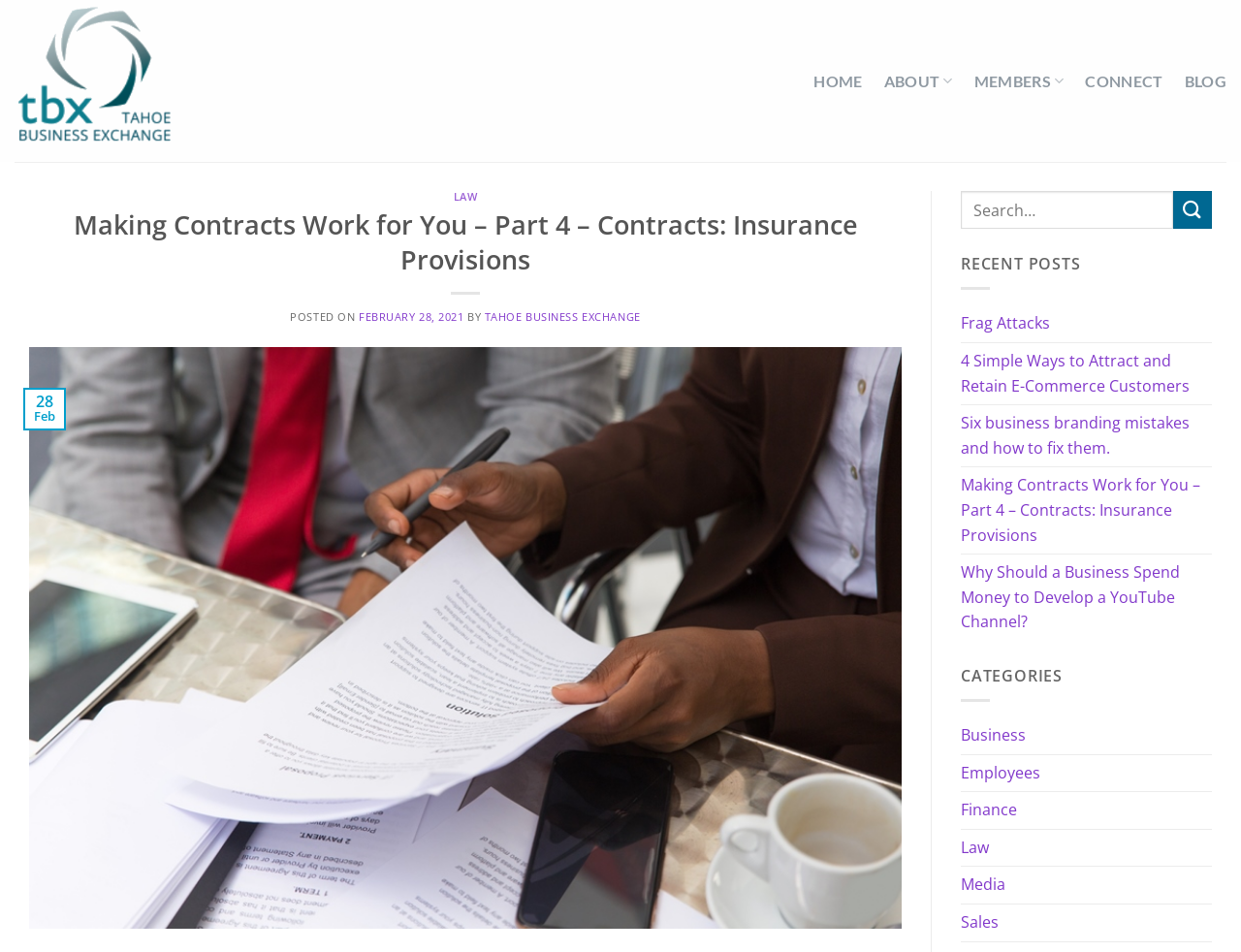Construct a comprehensive caption that outlines the webpage's structure and content.

This webpage is about a blog post titled "Making Contracts Work for You – Part 4 – Contracts: Insurance Provisions" on the Tahoe Business Exchange website. At the top left corner, there is a logo of TBX - Tahoe Business Exchange, accompanied by a link to the homepage. 

On the top right corner, there are five navigation links: HOME, ABOUT, MEMBERS, CONNECT, and BLOG. Below these links, there is a header section with a heading "LAW" and a subheading "Making Contracts Work for You – Part 4 – Contracts: Insurance Provisions". 

The blog post is dated February 28, 2021, and is written by Tahoe Business Exchange. The post is followed by a section with recent posts, including links to other articles such as "Frag Attacks", "4 Simple Ways to Attract and Retain E-Commerce Customers", and more. 

On the right side of the webpage, there is a search bar with a submit button. Below the search bar, there are categories listed, including Business, Employees, Finance, Law, Media, and Sales, each with a link to related articles.